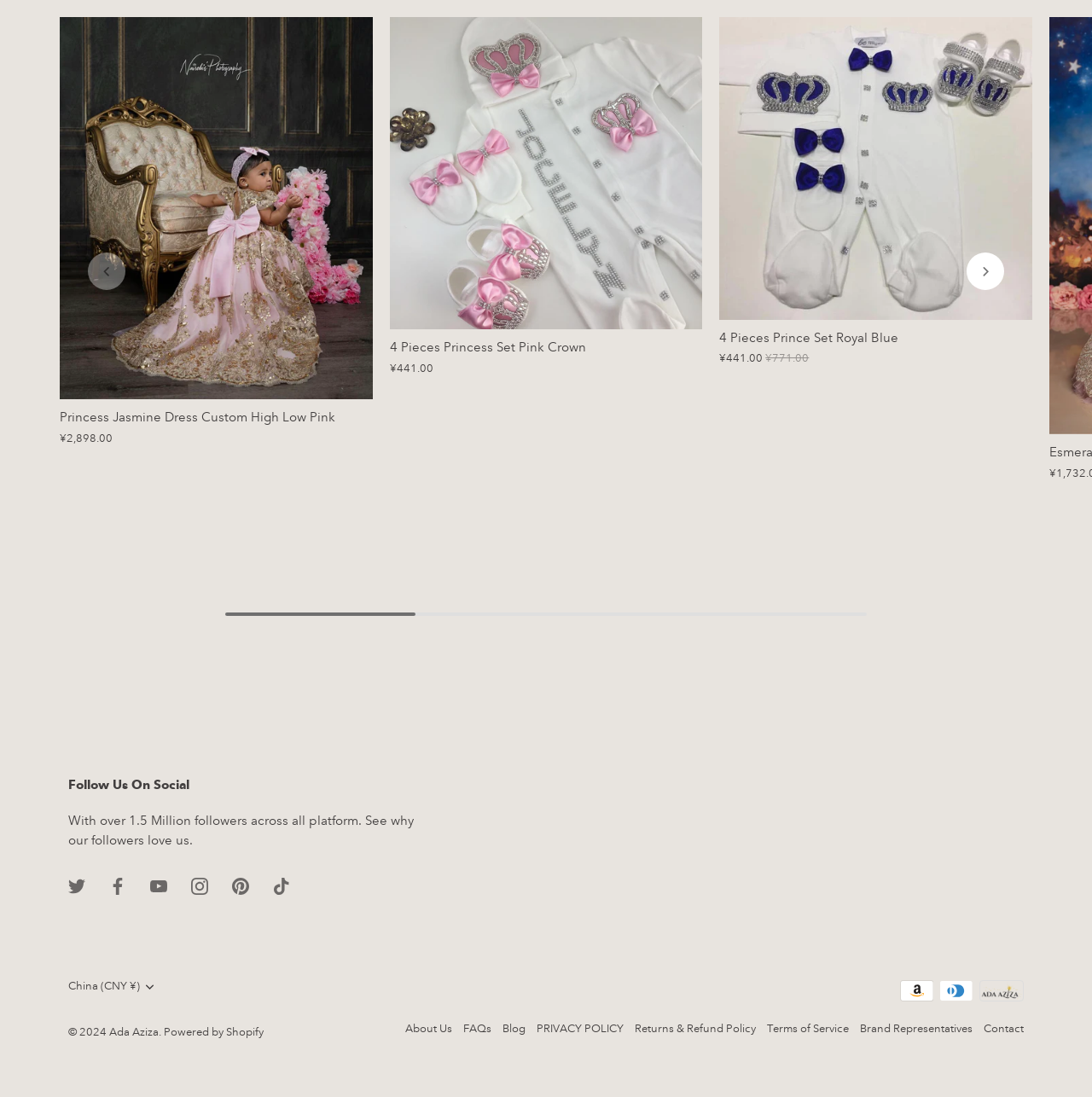What is the currency used on this website?
From the screenshot, supply a one-word or short-phrase answer.

CNY ¥